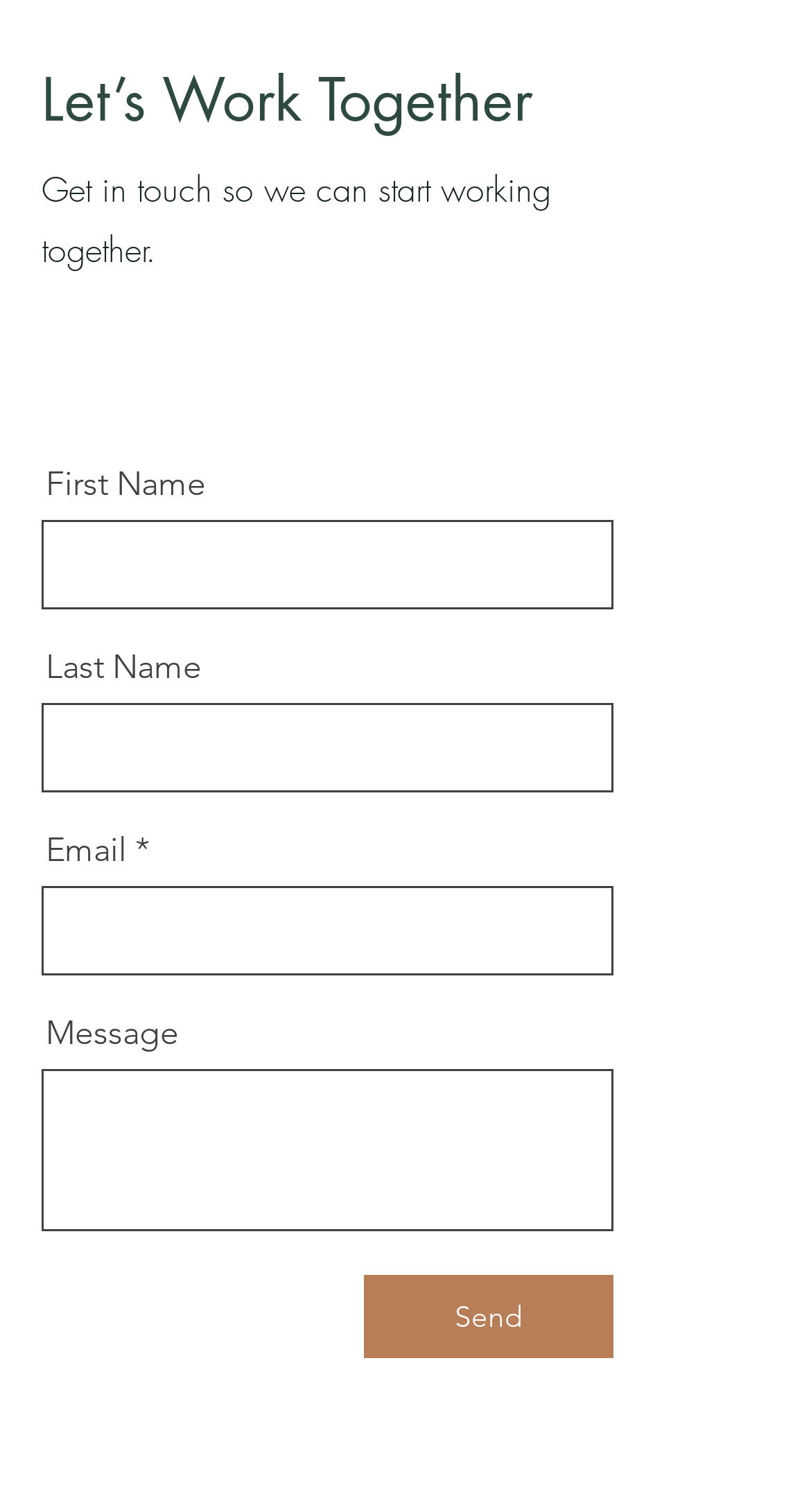How many links are there in the social bar? Using the information from the screenshot, answer with a single word or phrase.

4